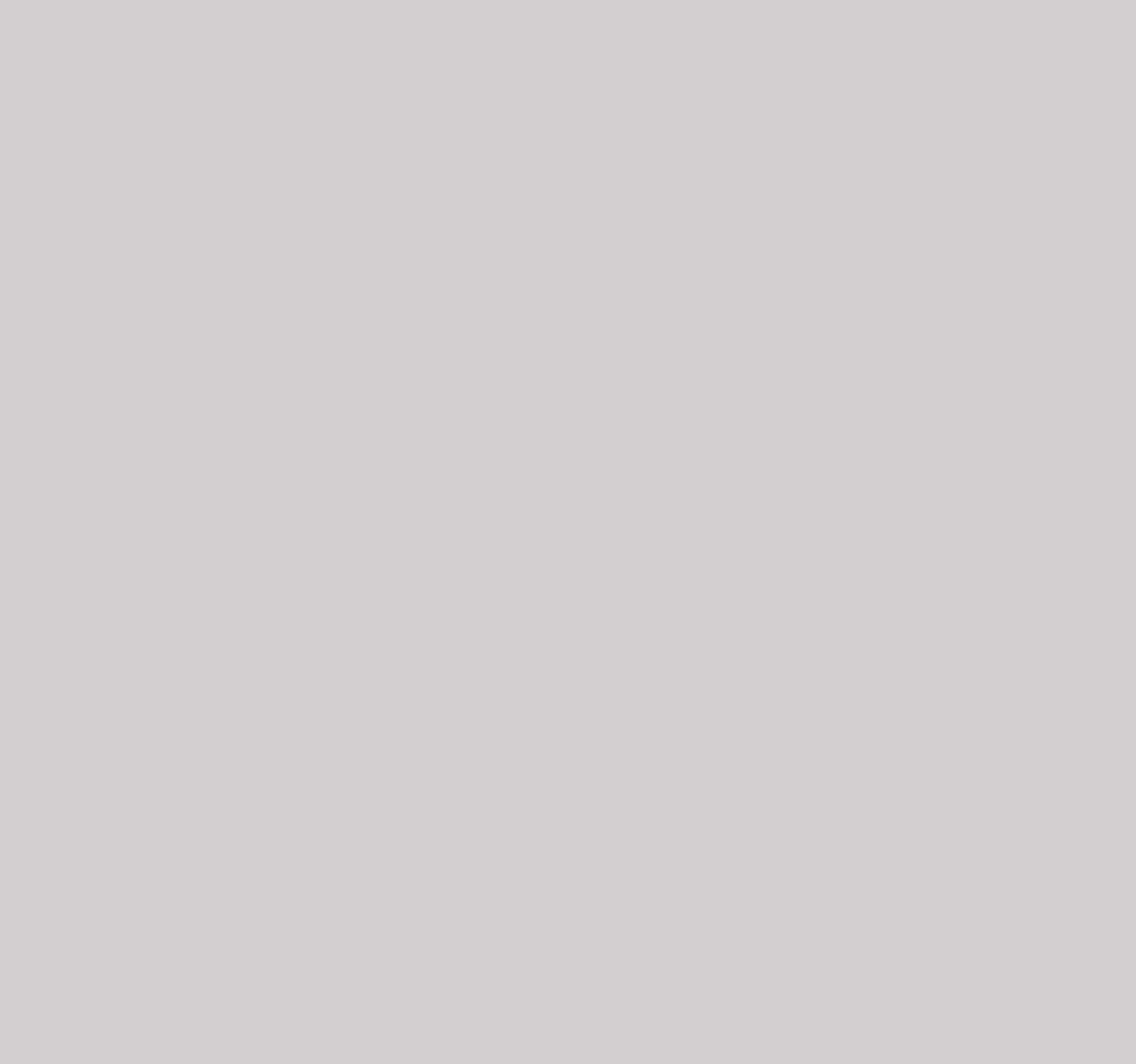Who is the author of the second article?
Refer to the image and provide a one-word or short phrase answer.

Liyana Wary